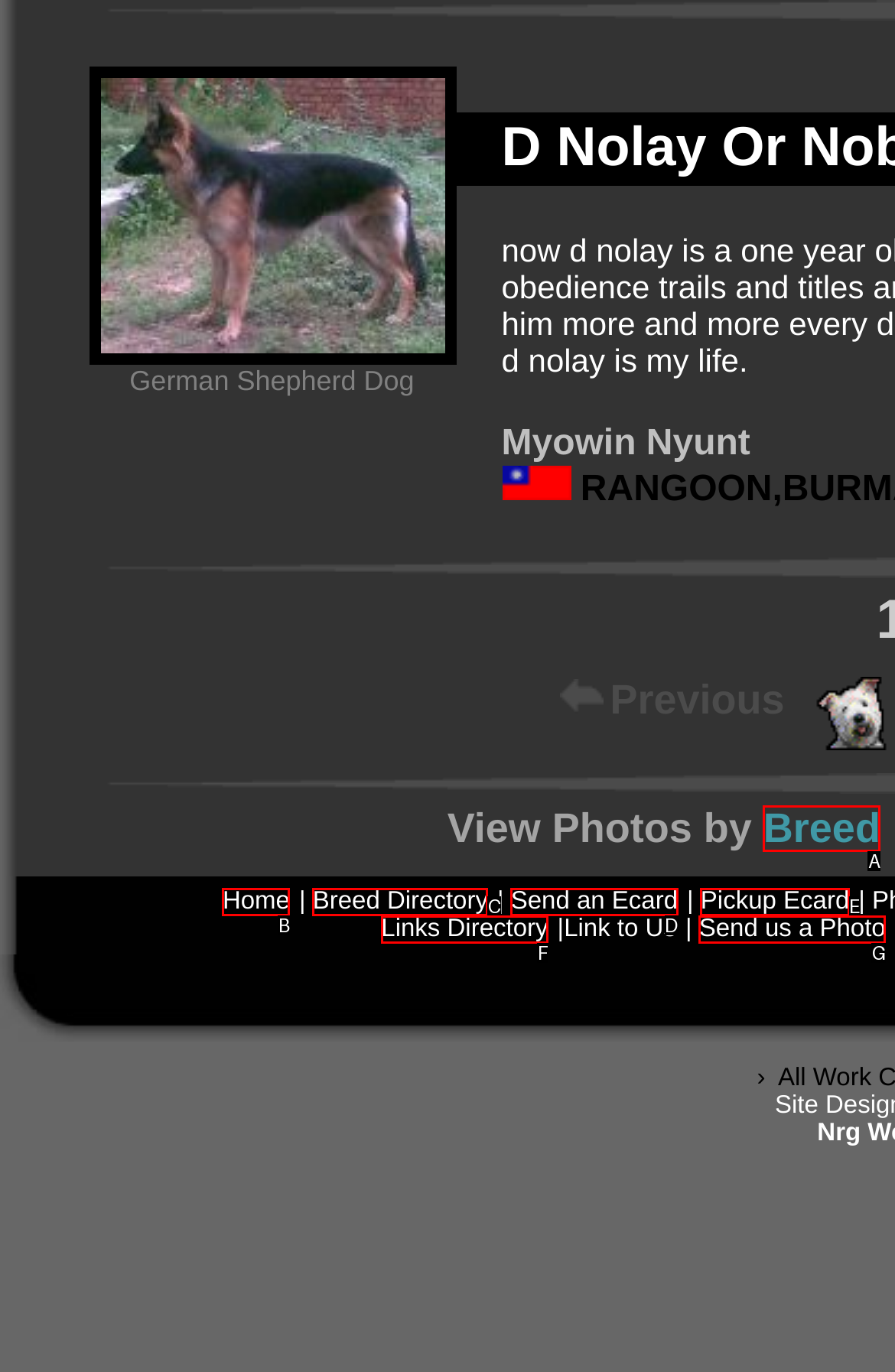From the provided options, pick the HTML element that matches the description: Send us a Photo. Respond with the letter corresponding to your choice.

G